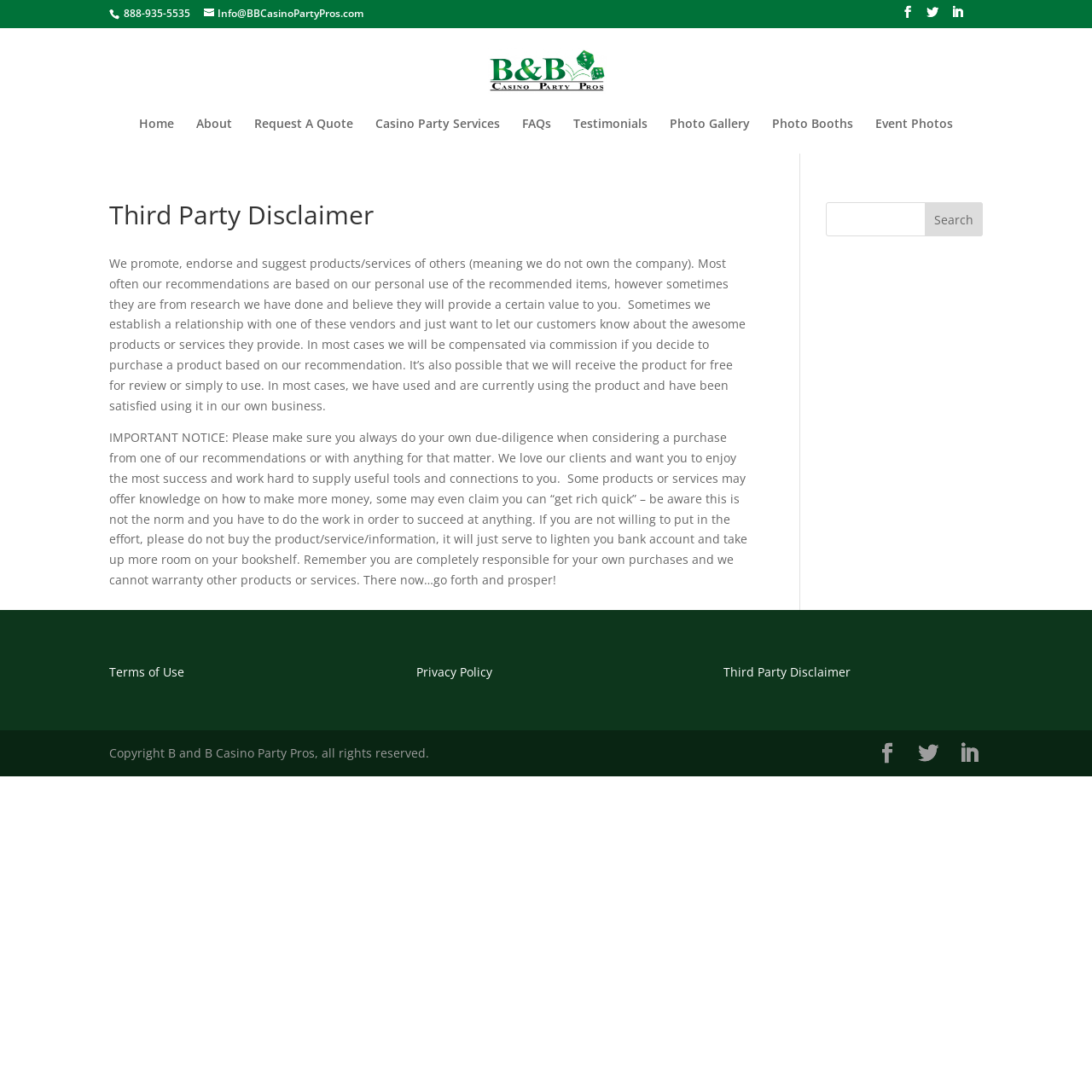What is the purpose of the webpage? Based on the screenshot, please respond with a single word or phrase.

Third Party Disclaimer